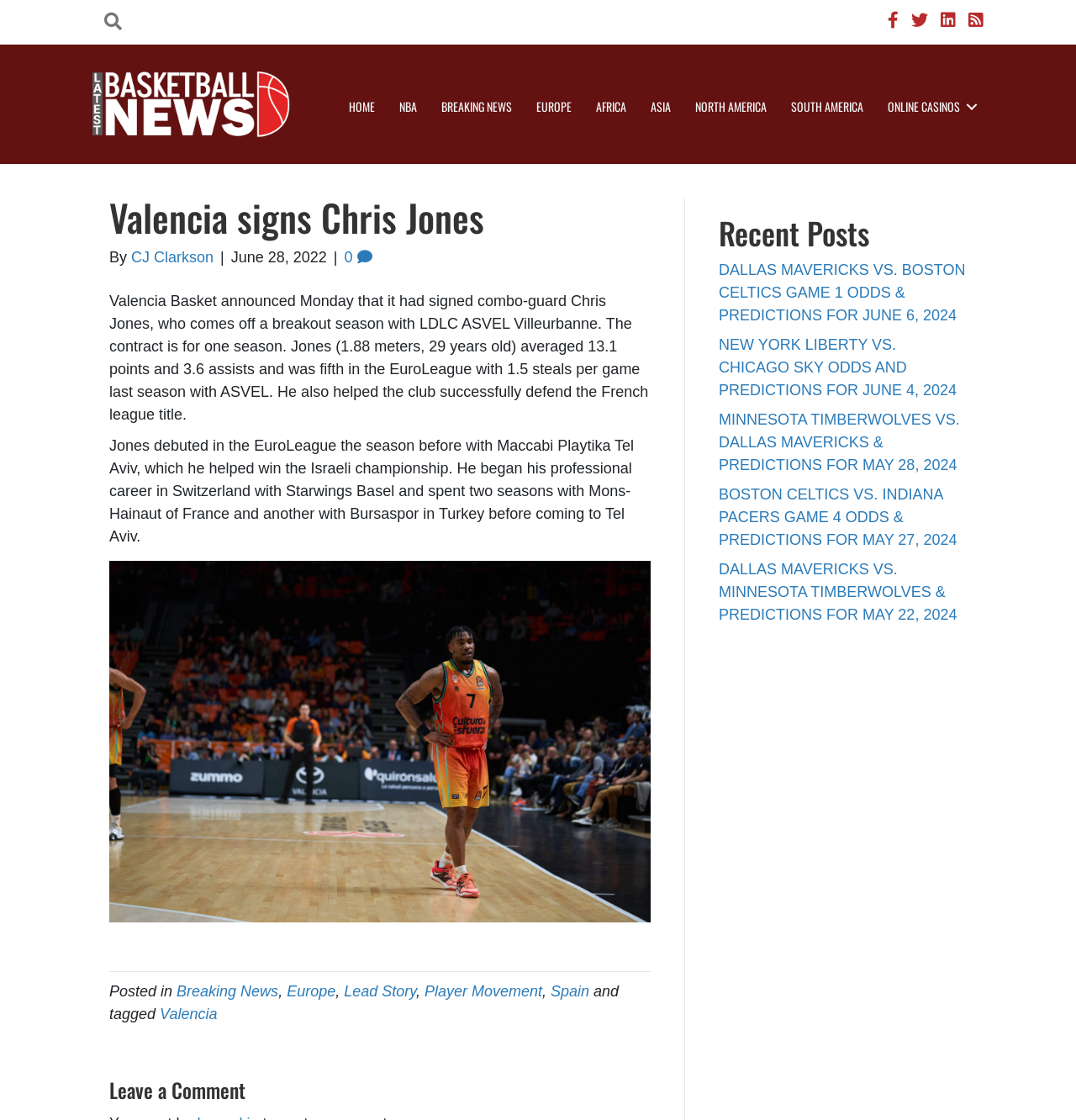Provide the bounding box coordinates of the area you need to click to execute the following instruction: "Check the recent post about DALLAS MAVERICKS VS. BOSTON CELTICS GAME 1 ODDS & PREDICTIONS FOR JUNE 6, 2024".

[0.668, 0.234, 0.897, 0.289]